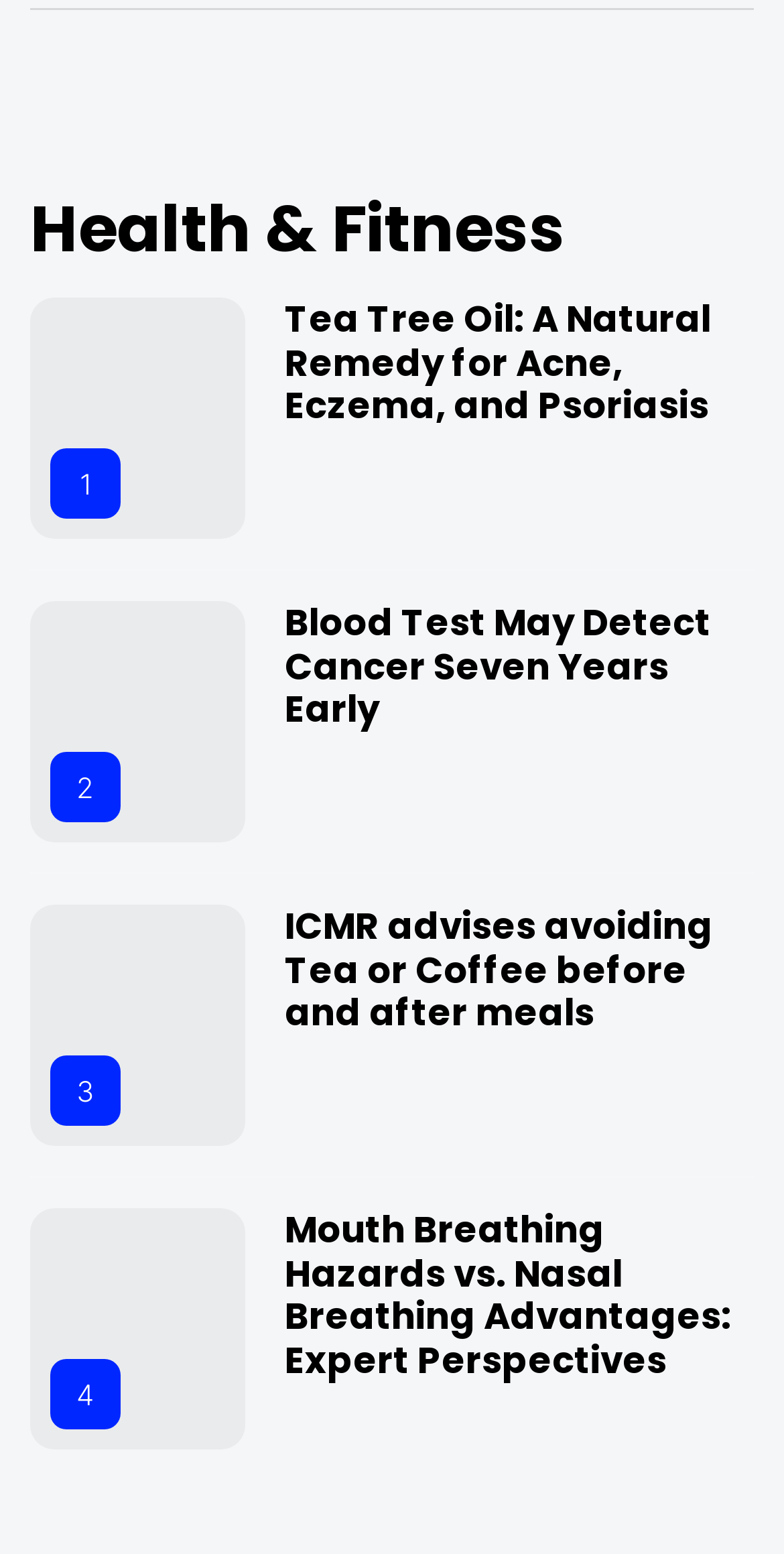Please specify the coordinates of the bounding box for the element that should be clicked to carry out this instruction: "Learn about Blood Test for Cancer". The coordinates must be four float numbers between 0 and 1, formatted as [left, top, right, bottom].

[0.363, 0.384, 0.907, 0.472]